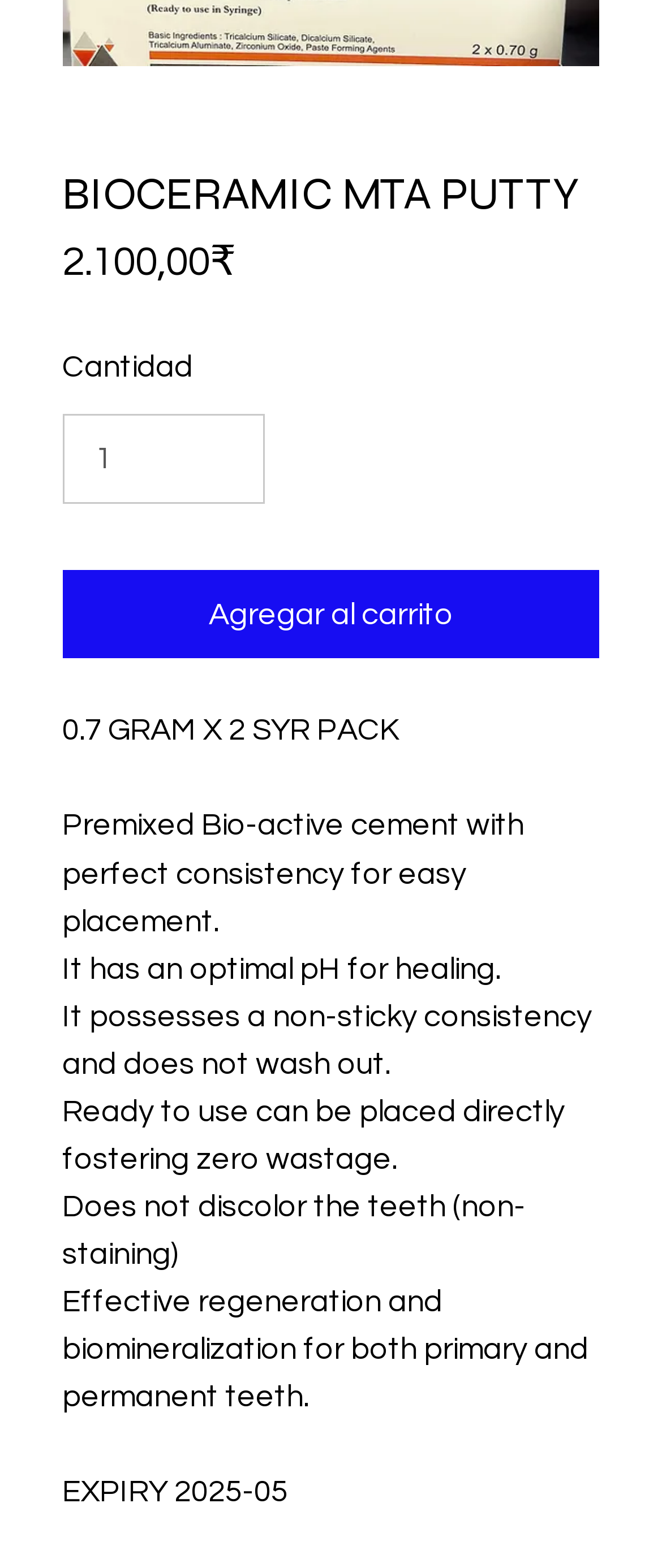Respond to the question below with a concise word or phrase:
What is the expiry date of the product?

2025-05